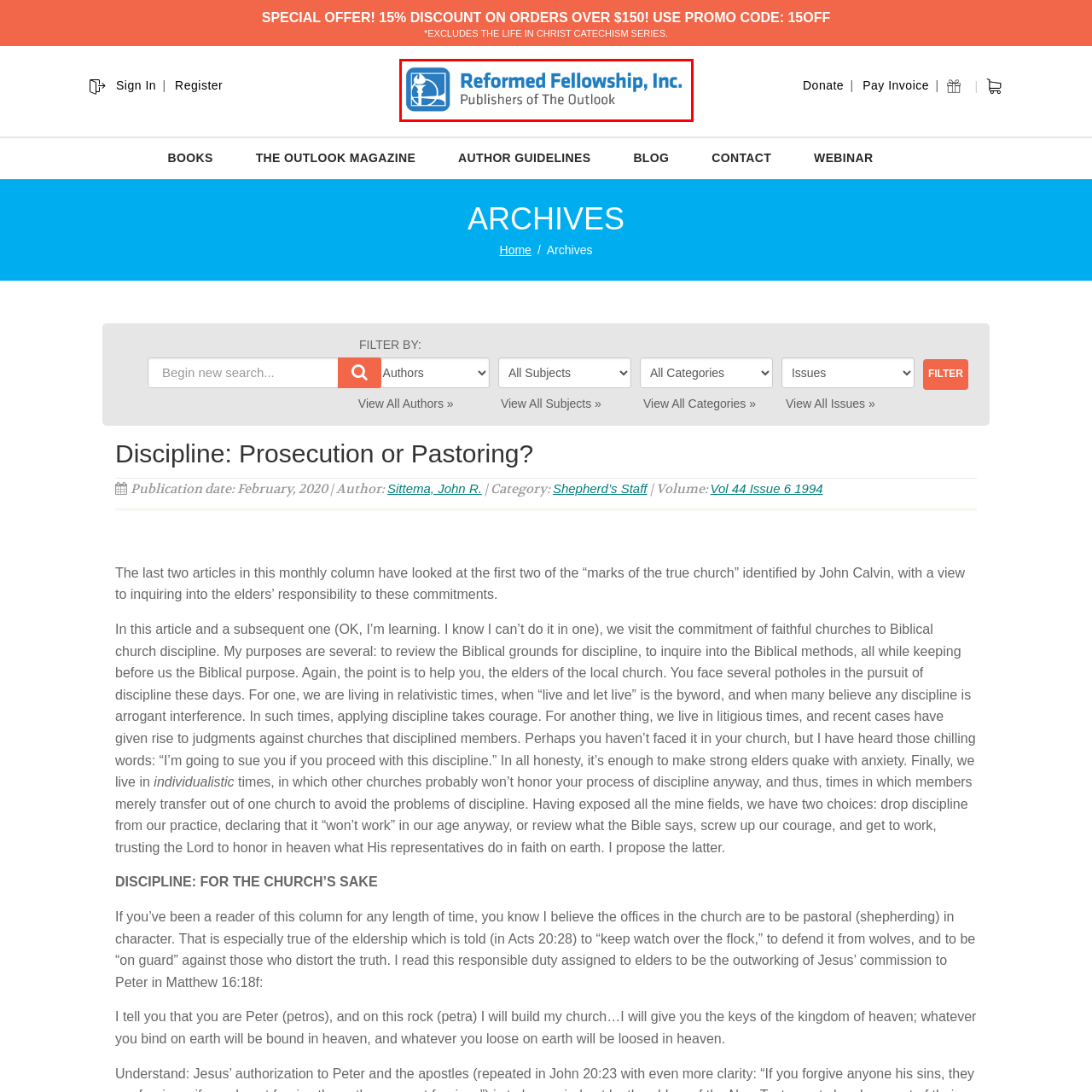Describe thoroughly what is shown in the red-bordered area of the image.

The image features the logo of Reformed Fellowship, Inc., a prominent publishing organization known for its contributions to Christian literature. The design showcases the name "Reformed Fellowship, Inc." prominently displayed in a bold blue font, signifying its commitment to Reformed theology and community. Below the name, a subtitle reads "Publishers of The Outlook," indicating their role in producing the magazine focused on Reformed faith discussions. The logo is visually distinctive, reinforcing the organization's identity within the landscape of religious publishing.